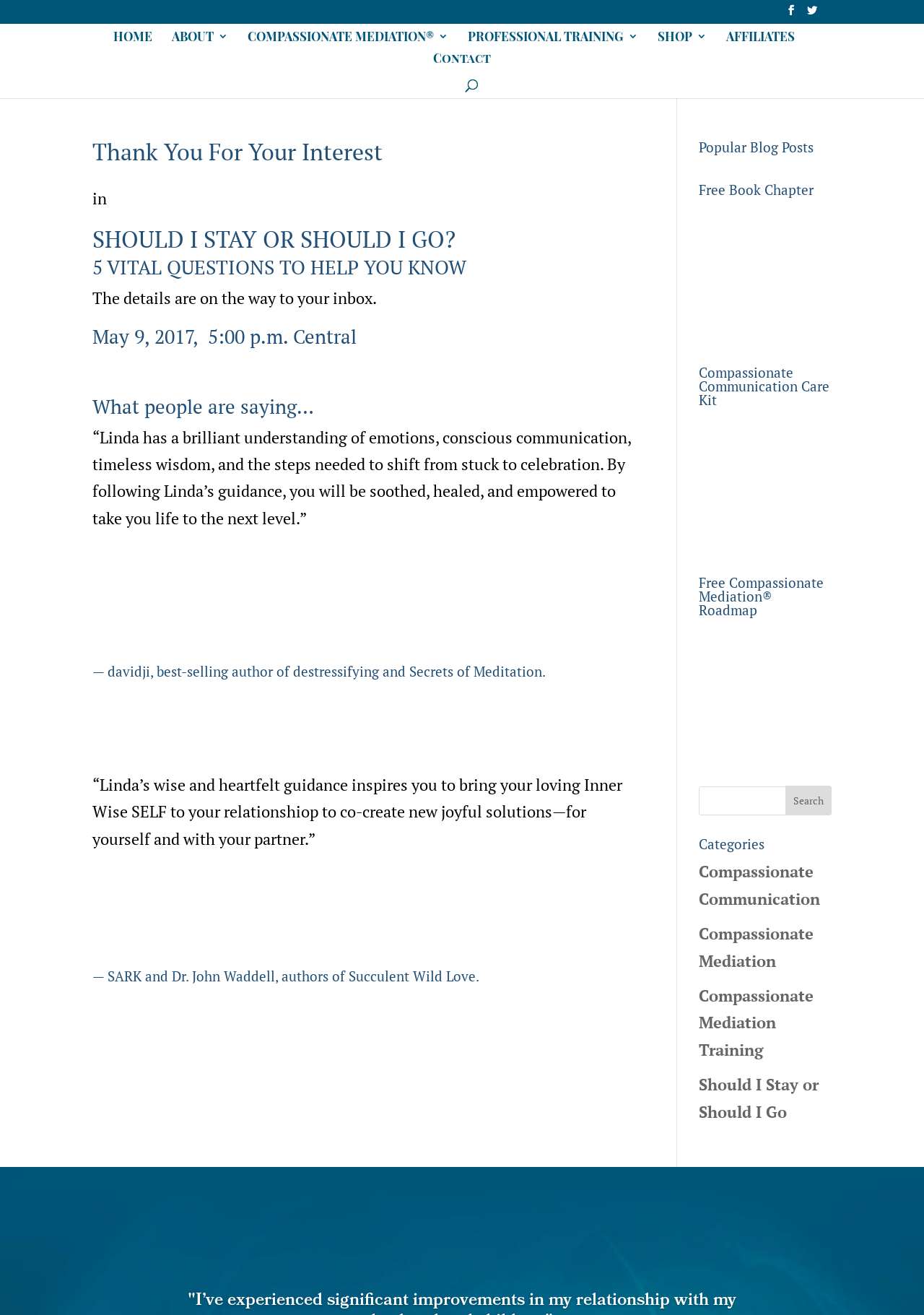What is the author's profession?
Look at the image and respond to the question as thoroughly as possible.

The author's profession is related to mediation, as it is mentioned in the heading of the webpage as 'Compassionate Mediation' and there are links to 'Compassionate Mediation Training' and 'Compassionate Communication Care Kit'.